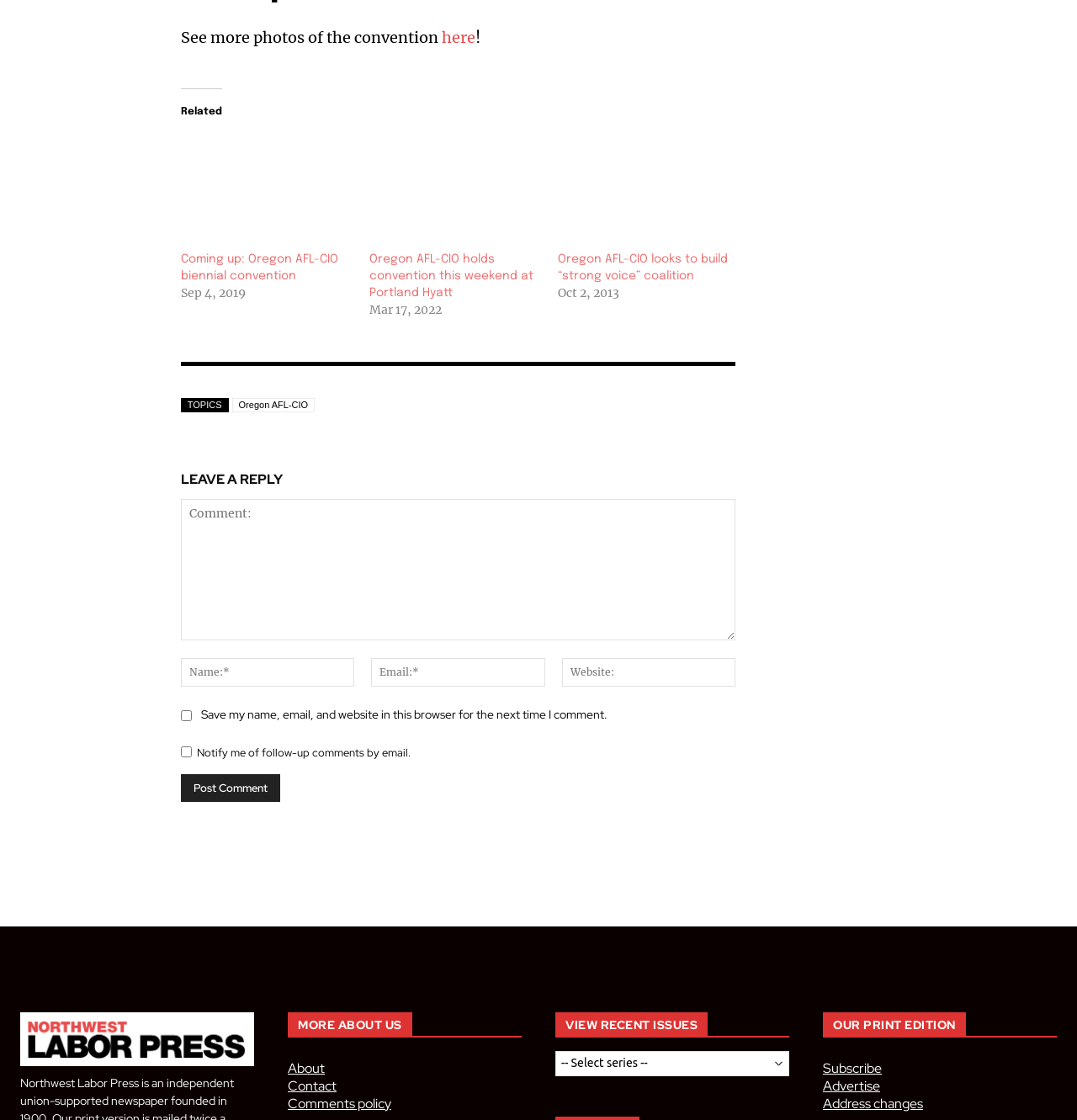Pinpoint the bounding box coordinates of the element that must be clicked to accomplish the following instruction: "Post a comment". The coordinates should be in the format of four float numbers between 0 and 1, i.e., [left, top, right, bottom].

[0.168, 0.691, 0.26, 0.716]